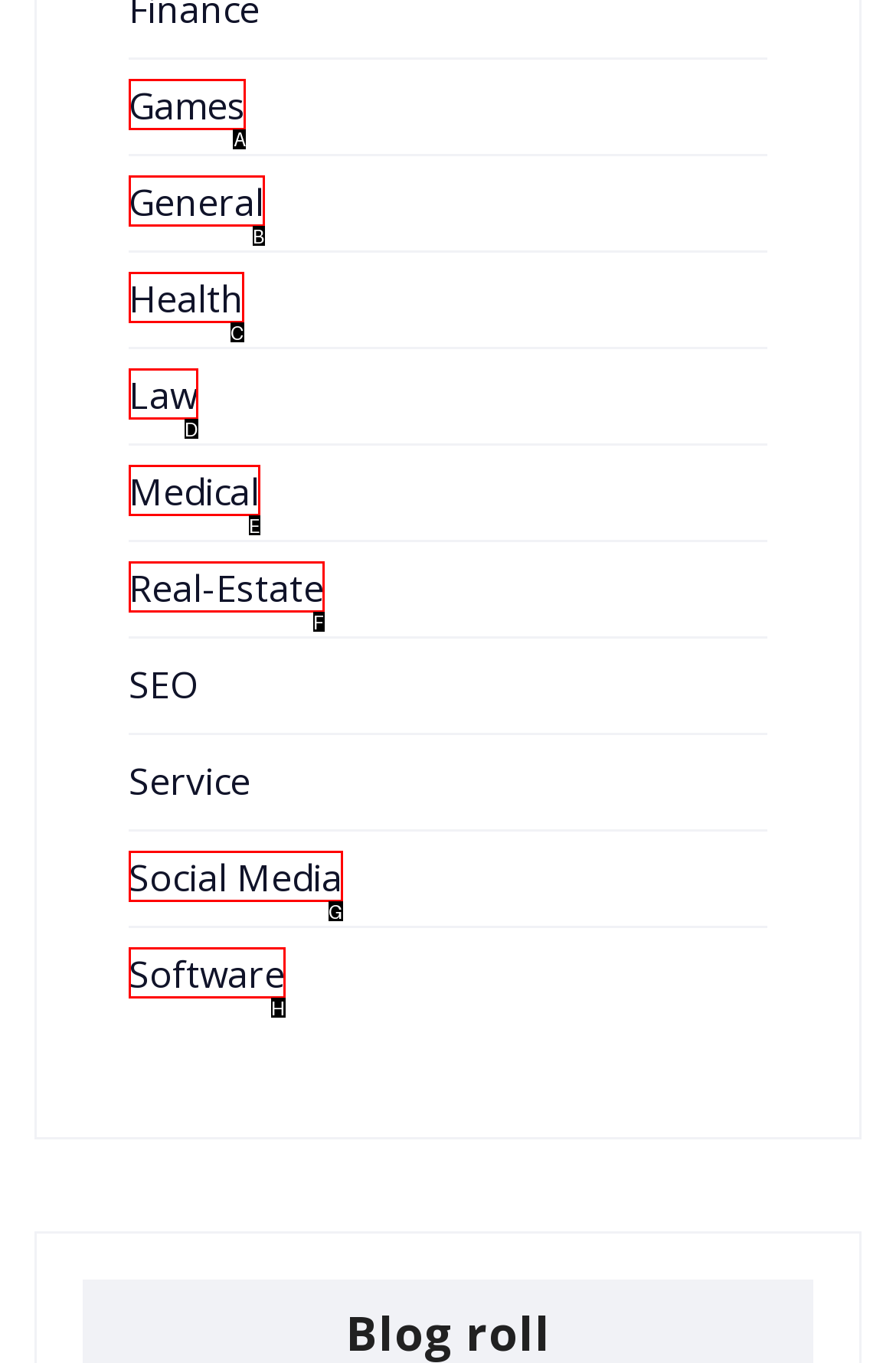Determine which letter corresponds to the UI element to click for this task: Click on Games
Respond with the letter from the available options.

A